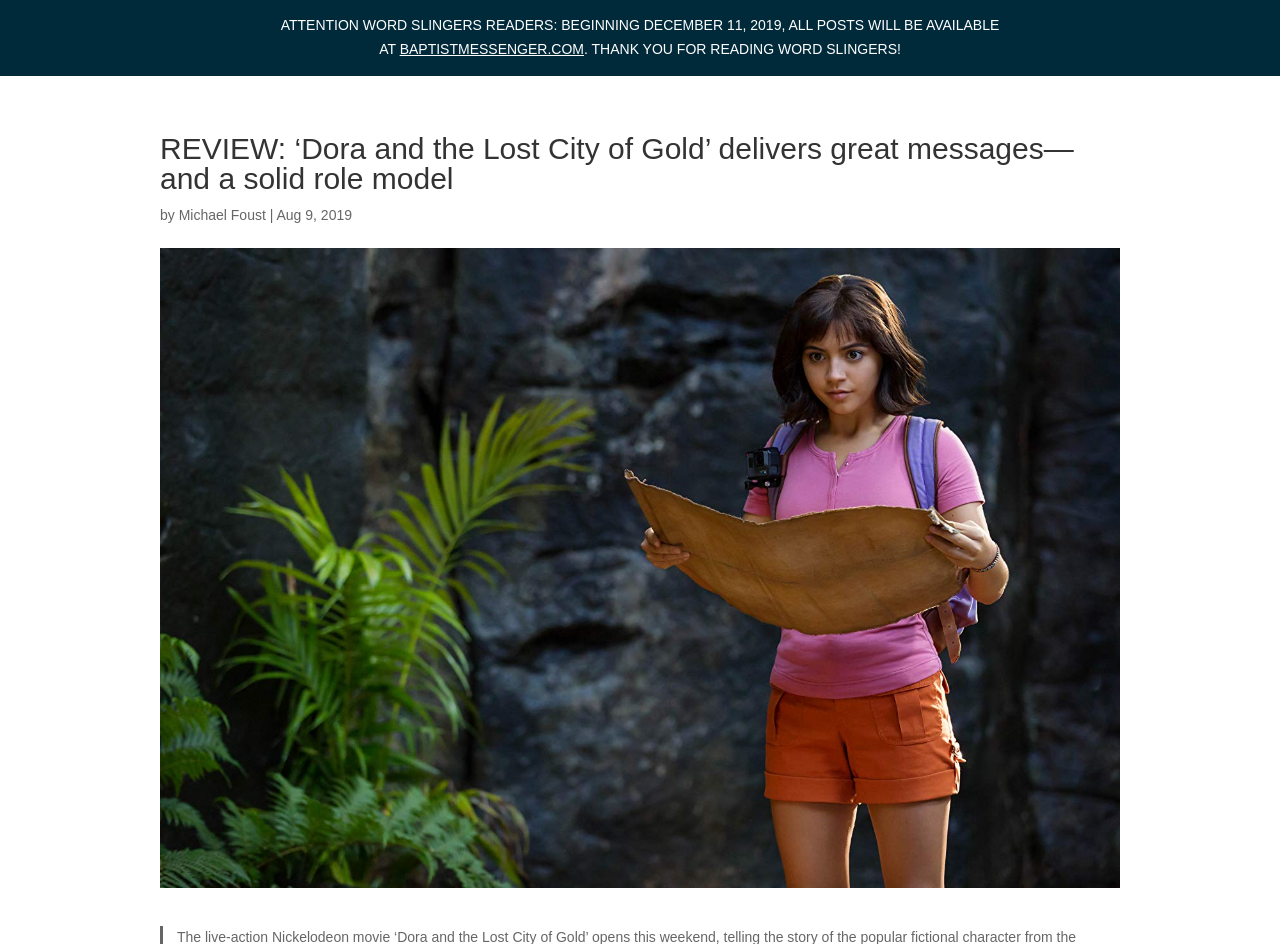Given the element description: "BaptistMessenger.com", predict the bounding box coordinates of this UI element. The coordinates must be four float numbers between 0 and 1, given as [left, top, right, bottom].

[0.312, 0.043, 0.456, 0.06]